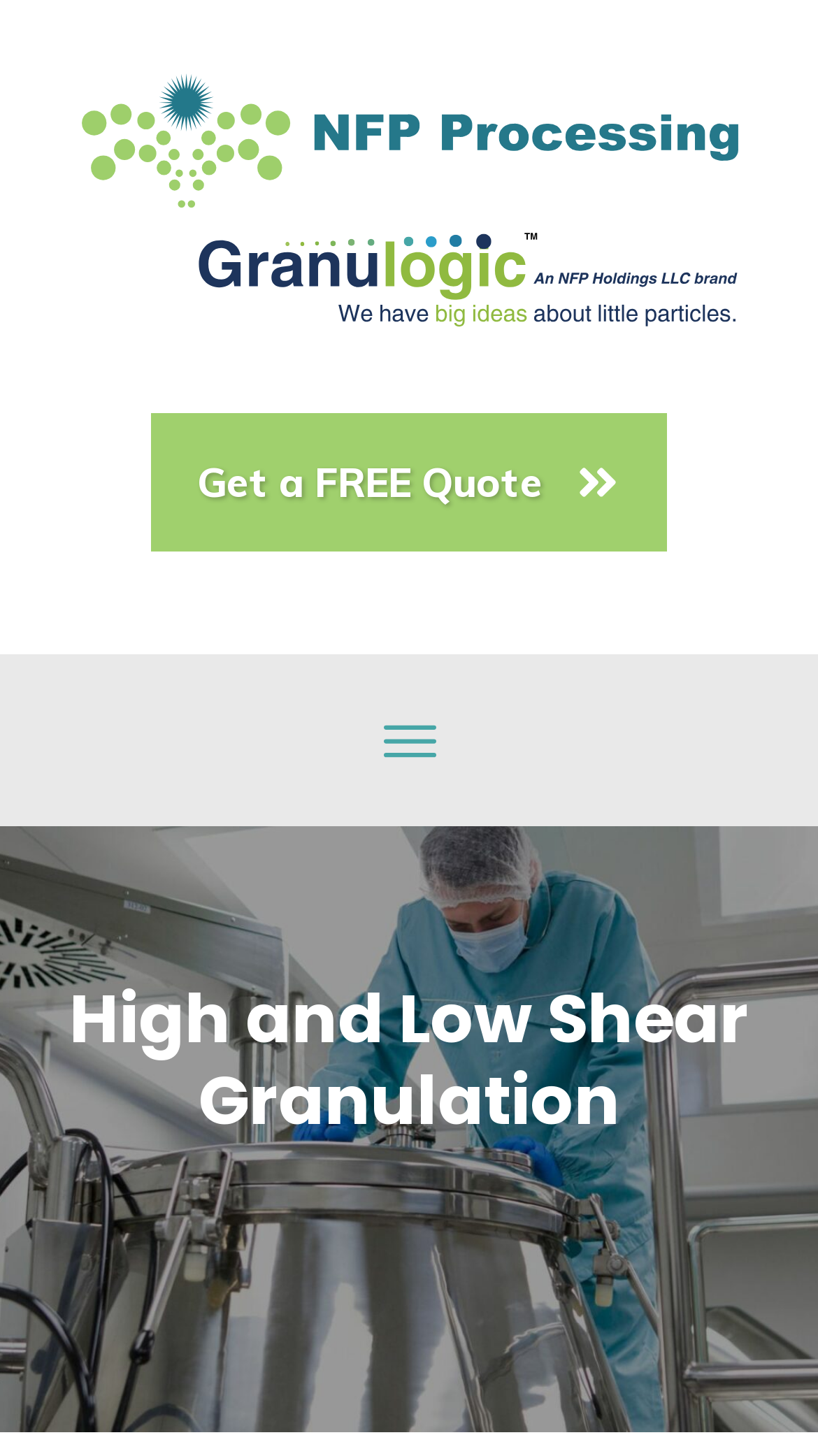Give a concise answer of one word or phrase to the question: 
How many images are on the webpage?

3